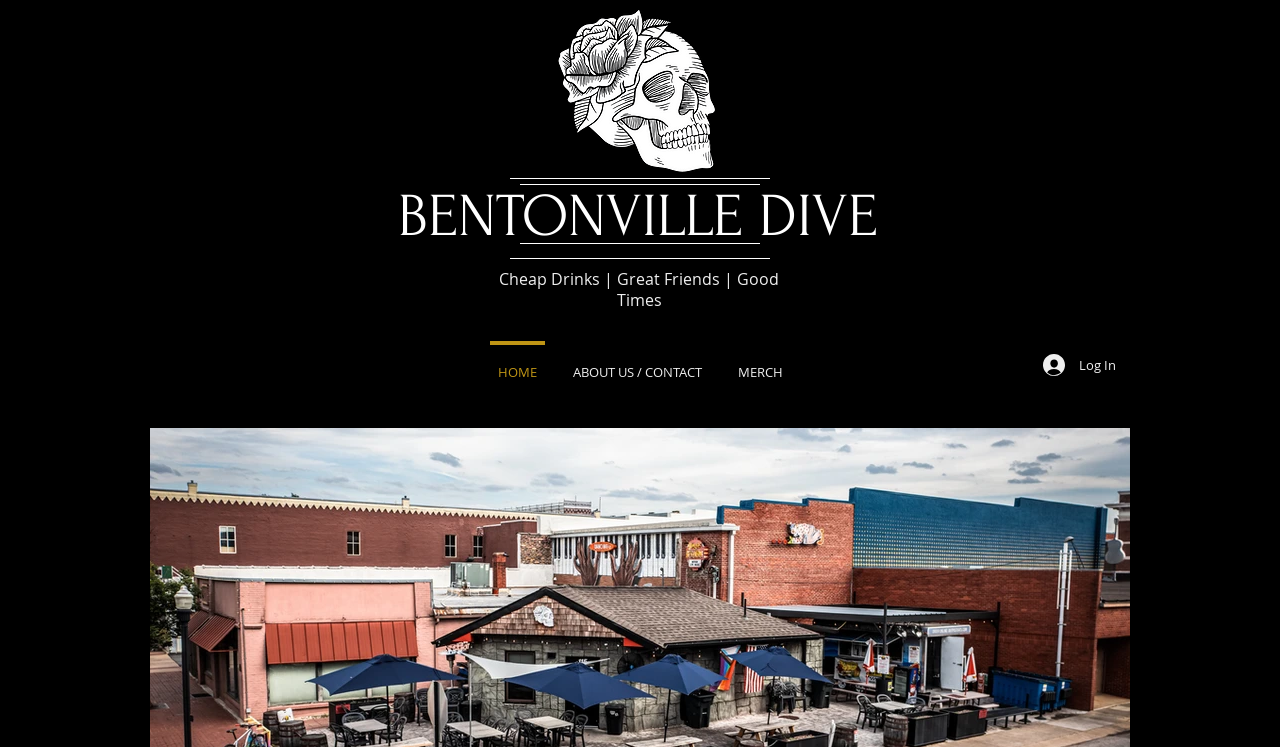What is the position of the 'HOME' link relative to the 'ABOUT US / CONTACT' link?
Offer a detailed and exhaustive answer to the question.

By comparing the bounding box coordinates of the 'HOME' link and the 'ABOUT US / CONTACT' link, we can determine that the 'HOME' link is positioned to the left of the 'ABOUT US / CONTACT' link.